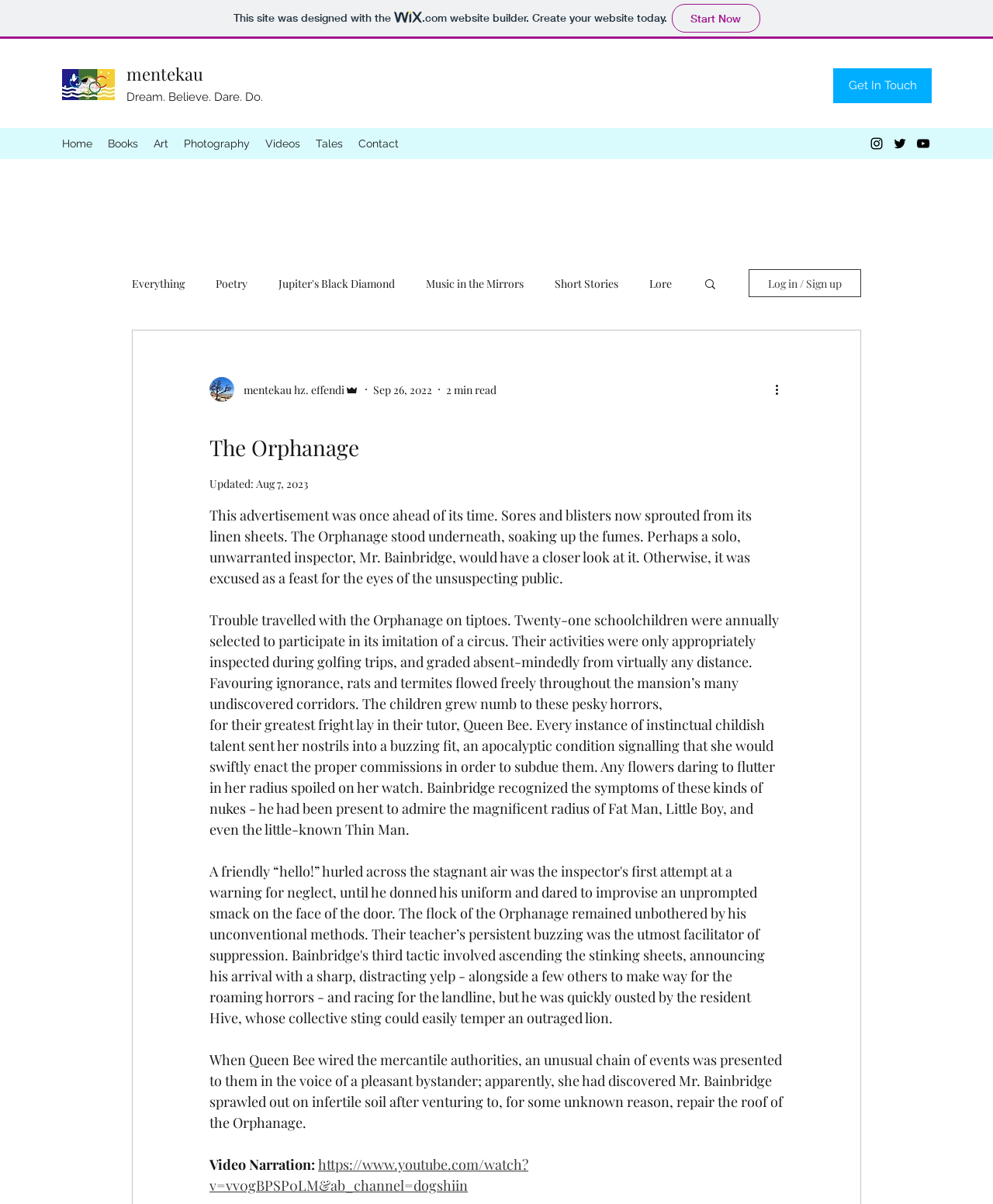Determine the bounding box for the described UI element: "https://www.youtube.com/watch?v=vv0gBPSP0LM&ab_channel=dogshiin".

[0.211, 0.959, 0.532, 0.992]